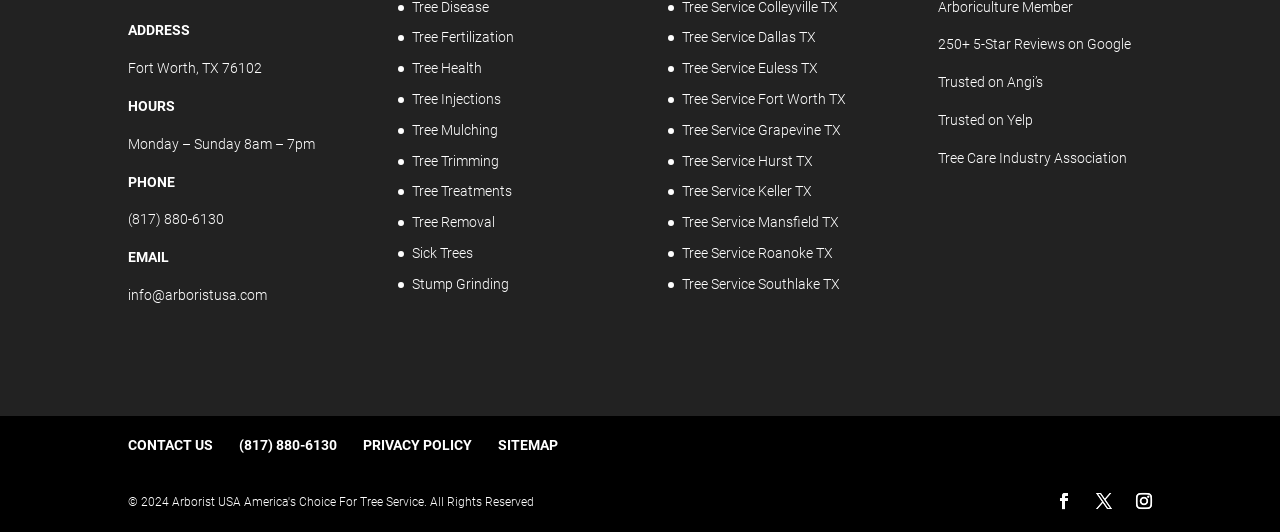What are the business hours of the company?
Using the visual information, answer the question in a single word or phrase.

Monday – Sunday 8am – 7pm